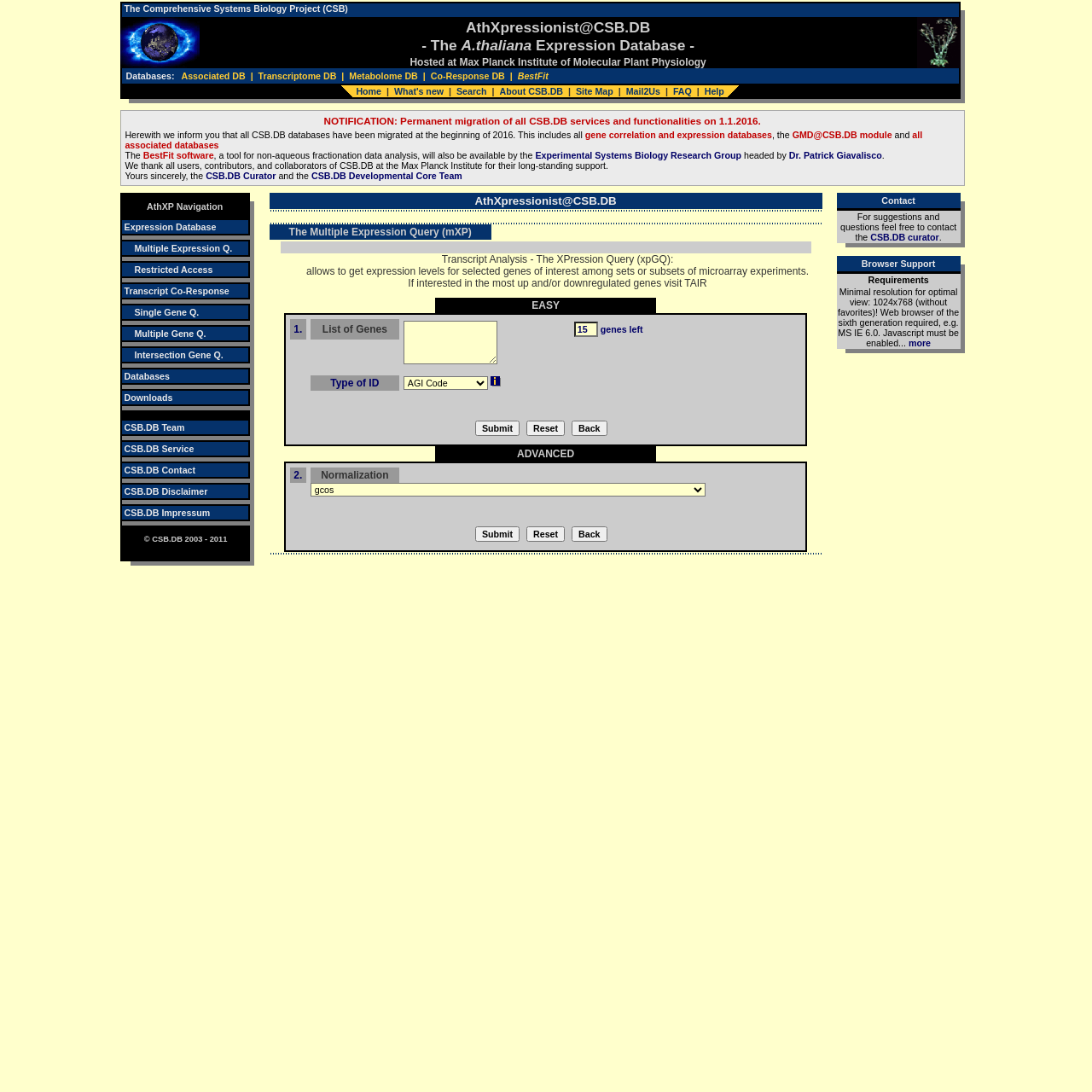What is the name of the database?
Based on the screenshot, answer the question with a single word or phrase.

AthXpressionist@CSB.DB